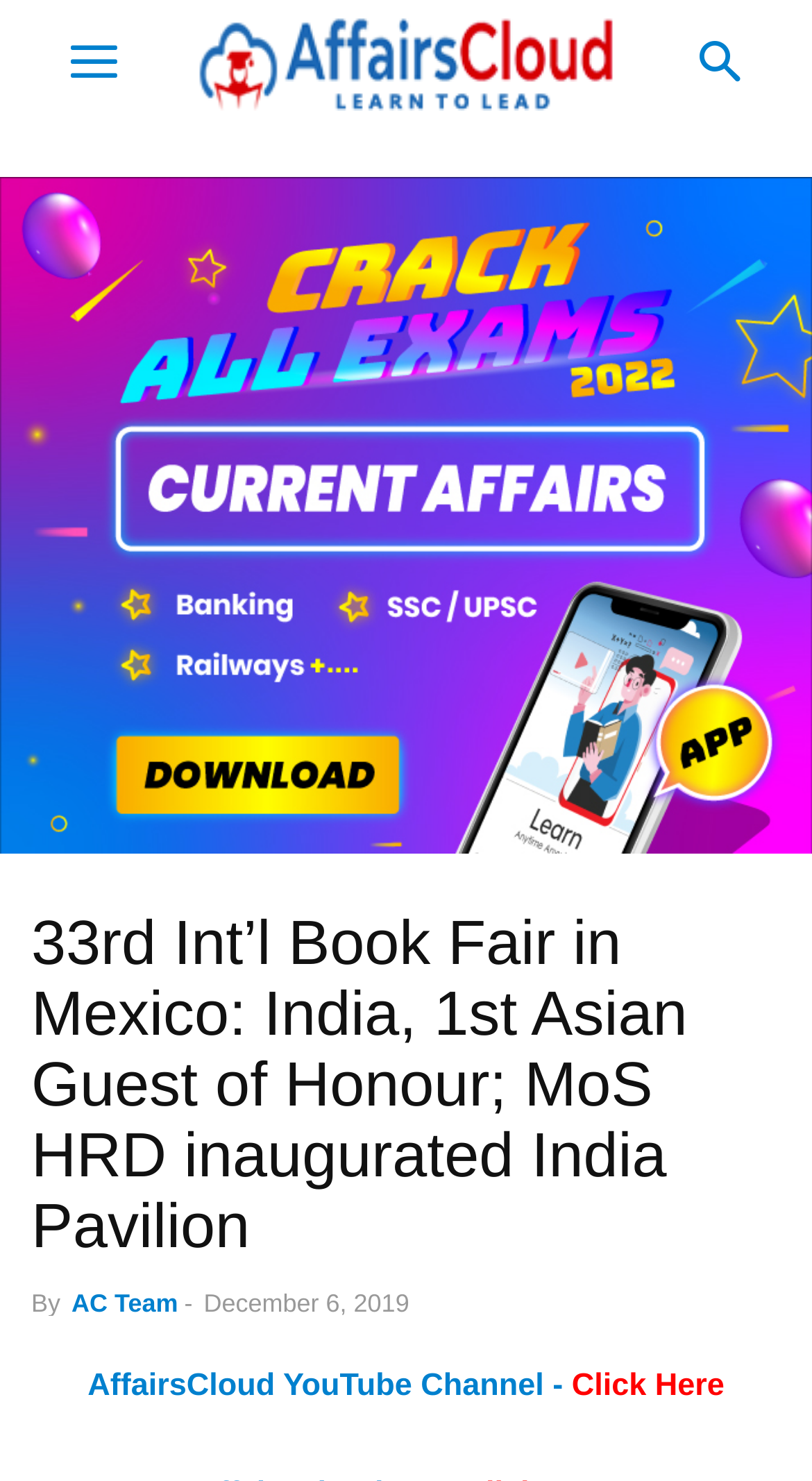Identify and provide the bounding box coordinates of the UI element described: "alt="Current Affairs APP"". The coordinates should be formatted as [left, top, right, bottom], with each number being a float between 0 and 1.

[0.0, 0.558, 1.0, 0.581]